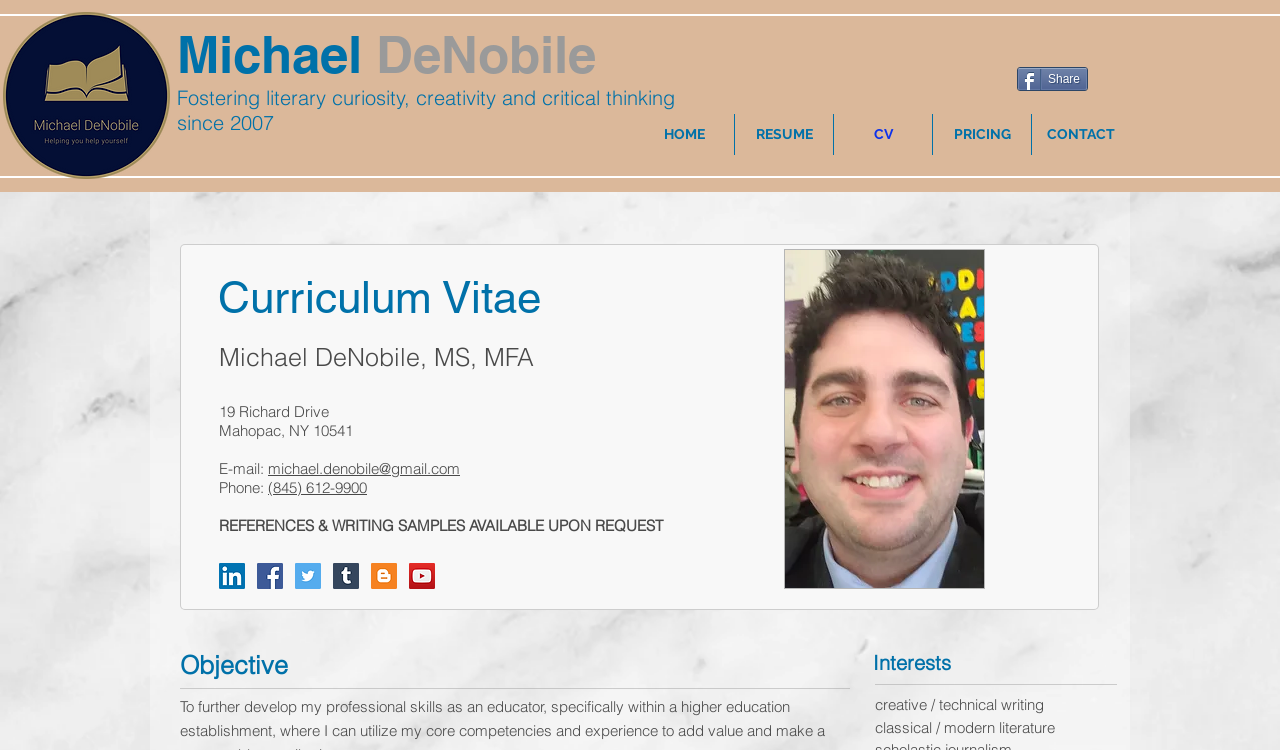Pinpoint the bounding box coordinates of the element that must be clicked to accomplish the following instruction: "Click the Share button". The coordinates should be in the format of four float numbers between 0 and 1, i.e., [left, top, right, bottom].

[0.795, 0.089, 0.85, 0.121]